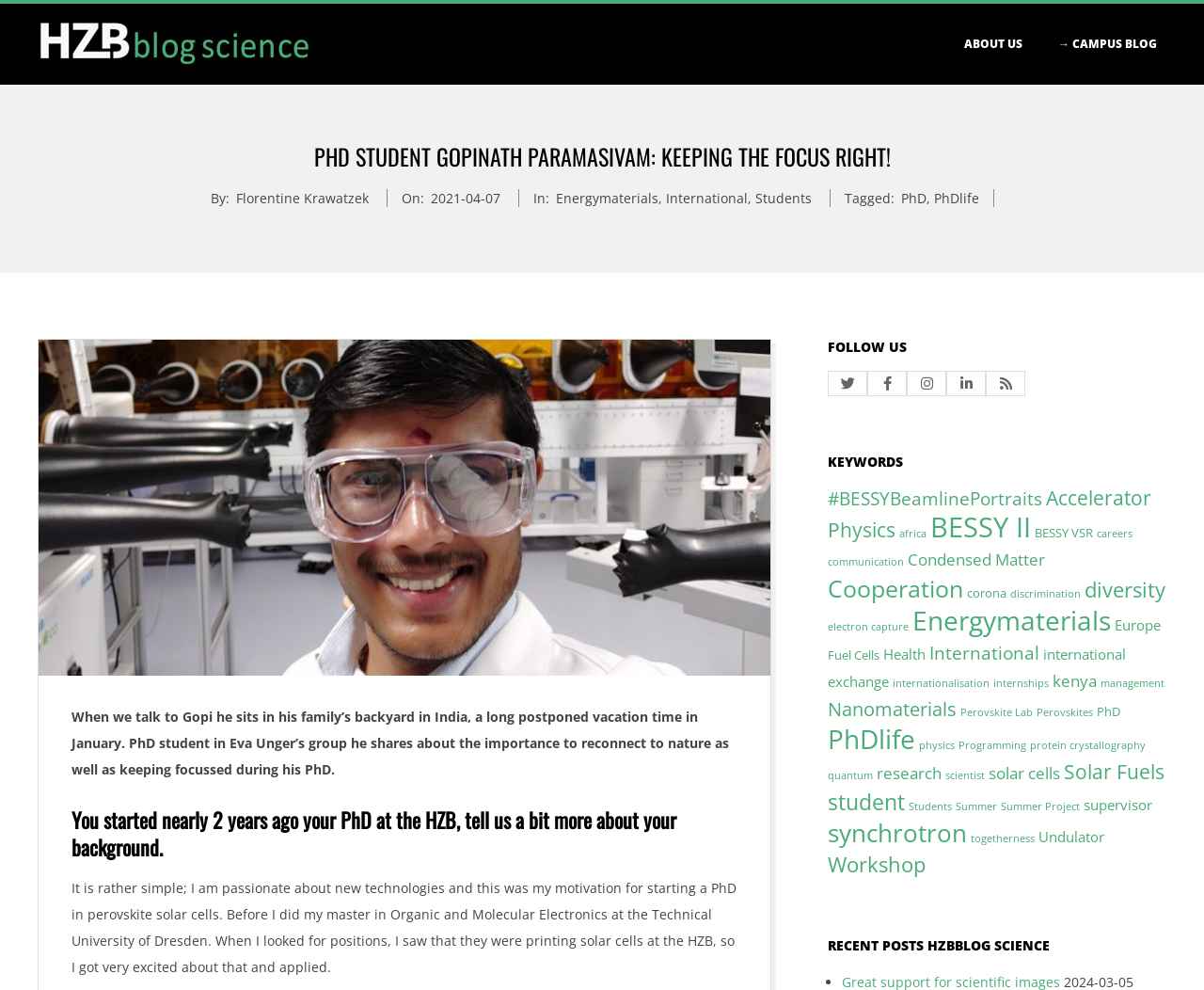Look at the image and give a detailed response to the following question: What is the date of the article?

The date of the article is mentioned in the text 'On: Wednesday, April 7, 2021, 8:00 am'.